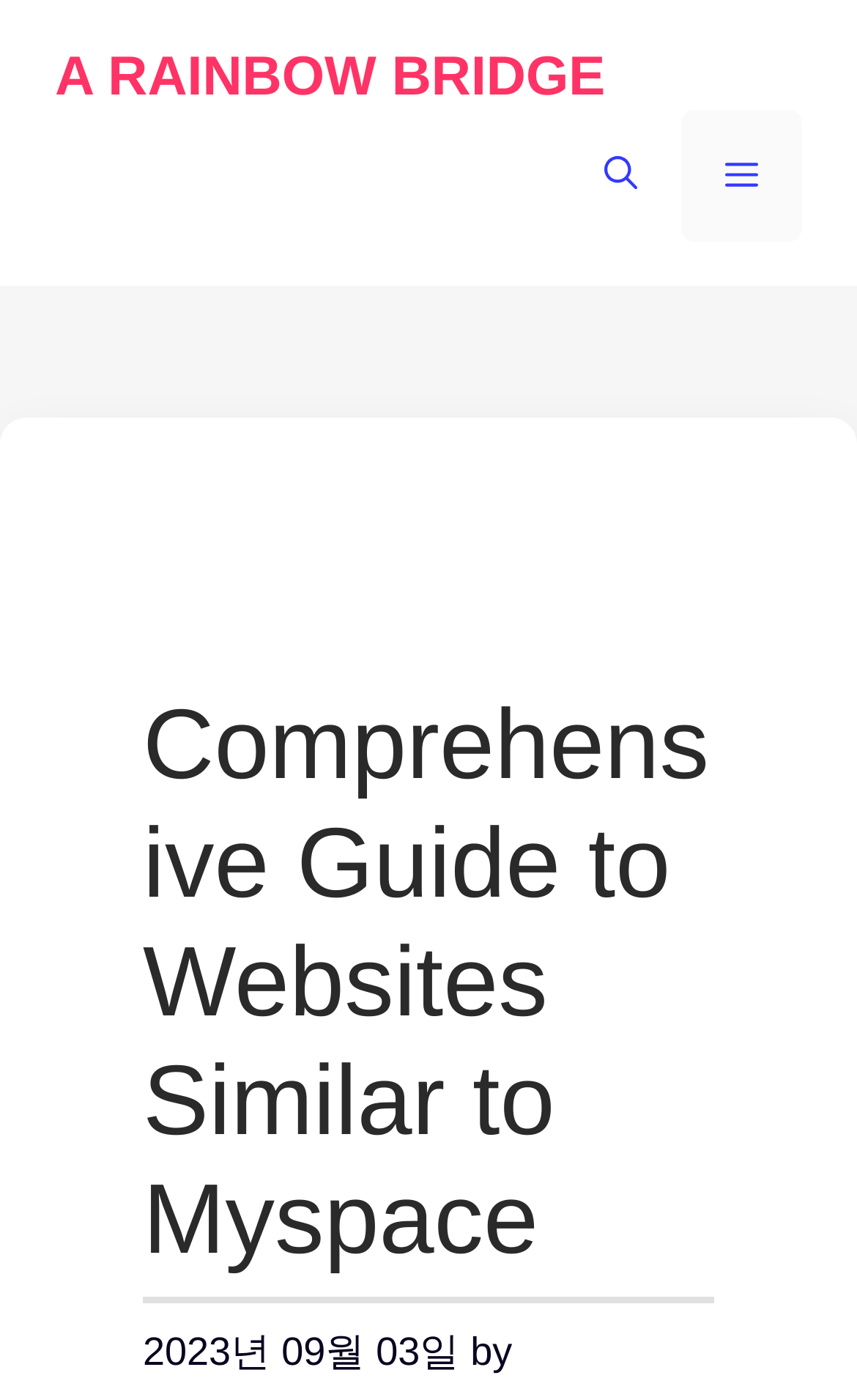Create an elaborate caption that covers all aspects of the webpage.

The webpage is a comprehensive guide to websites similar to Myspace. At the top, there is a banner that spans the entire width of the page, containing a link to the site's title, "A RAINBOW BRIDGE". To the right of the banner, there is a navigation section with a mobile toggle button and a link to open a search bar.

Below the banner, there is a main content area that takes up most of the page's width. It starts with a heading that reads "Comprehensive Guide to Websites Similar to Myspace". Underneath the heading, there is a time stamp that indicates the publication date, "2023년 09월 03일", followed by the author's name, "by".